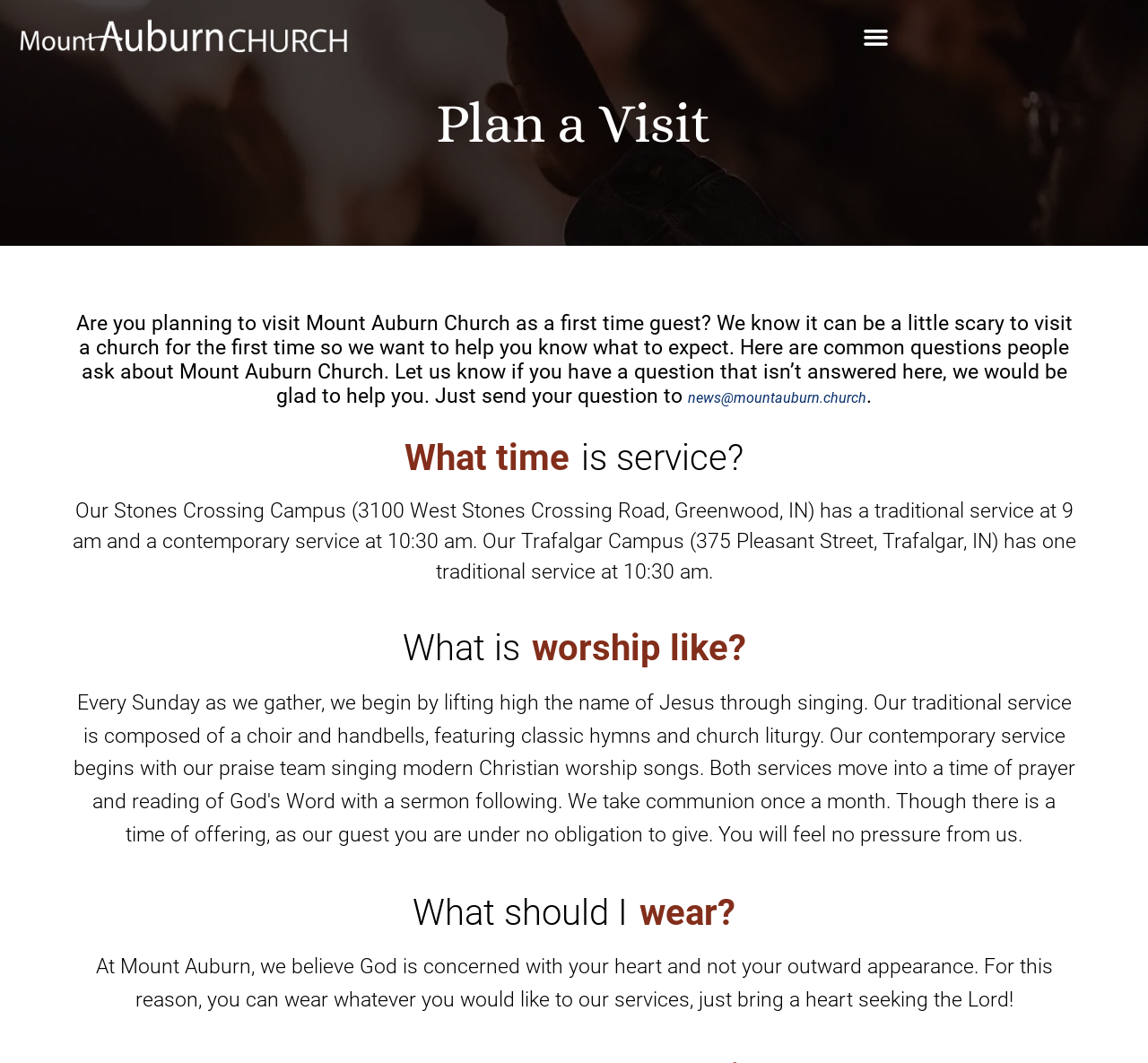What should I wear to Mount Auburn Church?
Using the image, provide a detailed and thorough answer to the question.

I found the answer by reading the section 'What should I wear?' which states that at Mount Auburn, they believe God is concerned with your heart and not your outward appearance, so you can wear whatever you would like to their services.